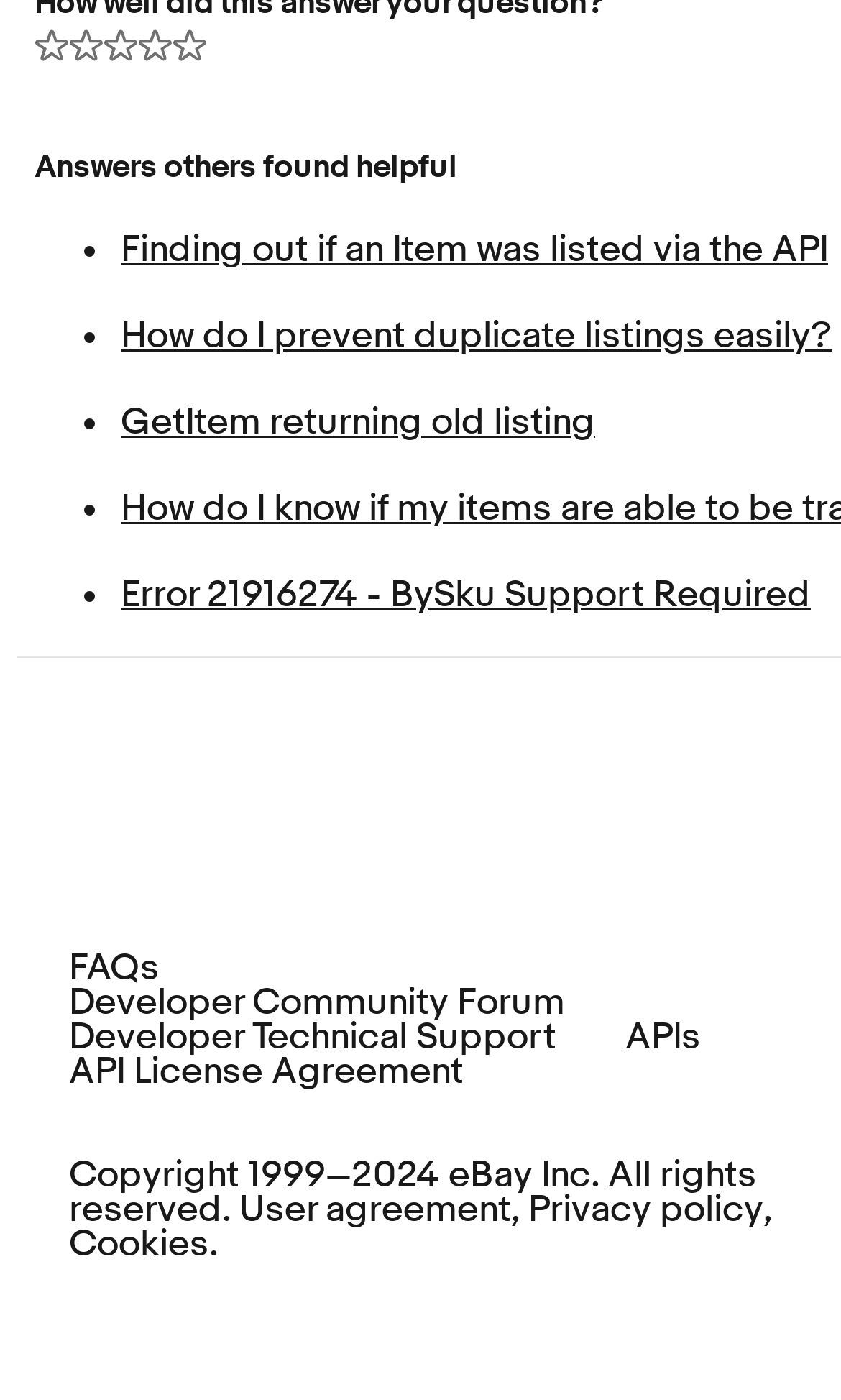Locate the bounding box coordinates of the element's region that should be clicked to carry out the following instruction: "Select the first radio option". The coordinates need to be four float numbers between 0 and 1, i.e., [left, top, right, bottom].

[0.041, 0.02, 0.082, 0.045]